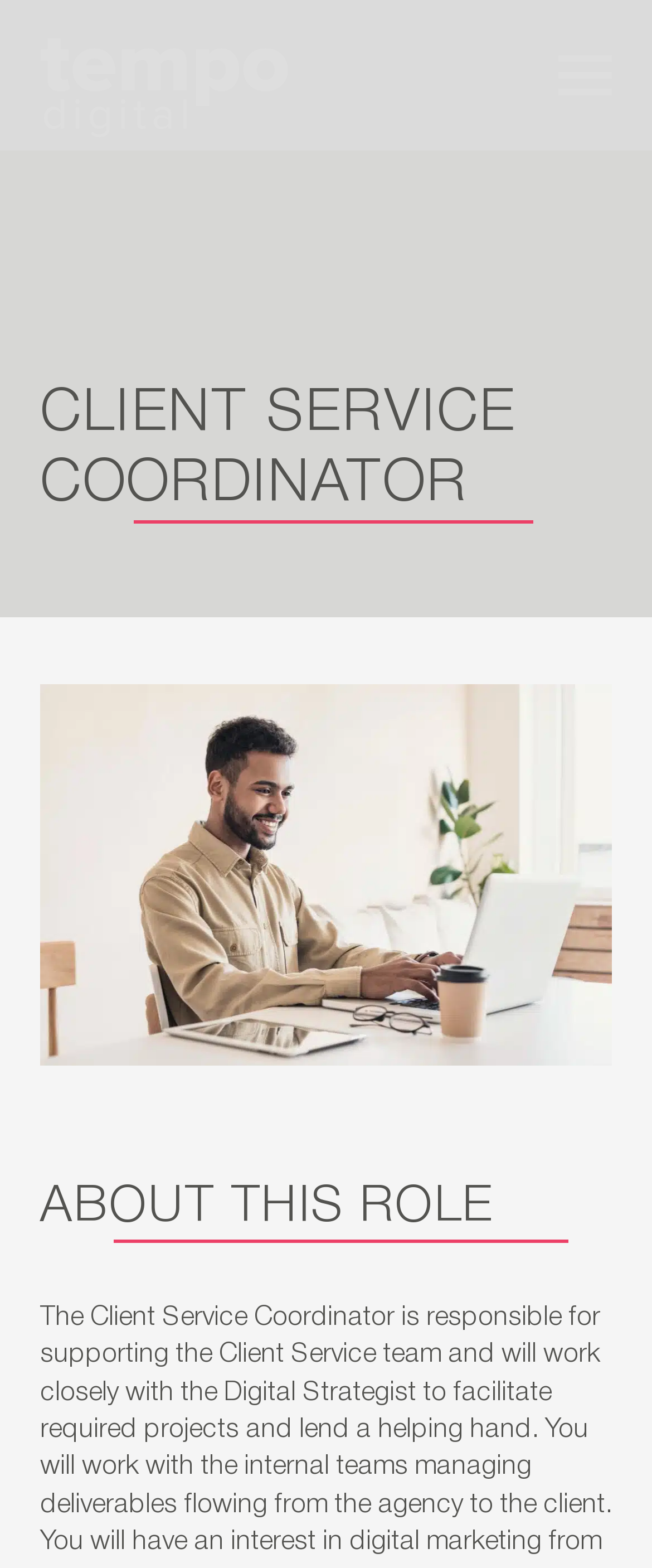What is the section title below the image?
Based on the image, give a concise answer in the form of a single word or short phrase.

ABOUT THIS ROLE